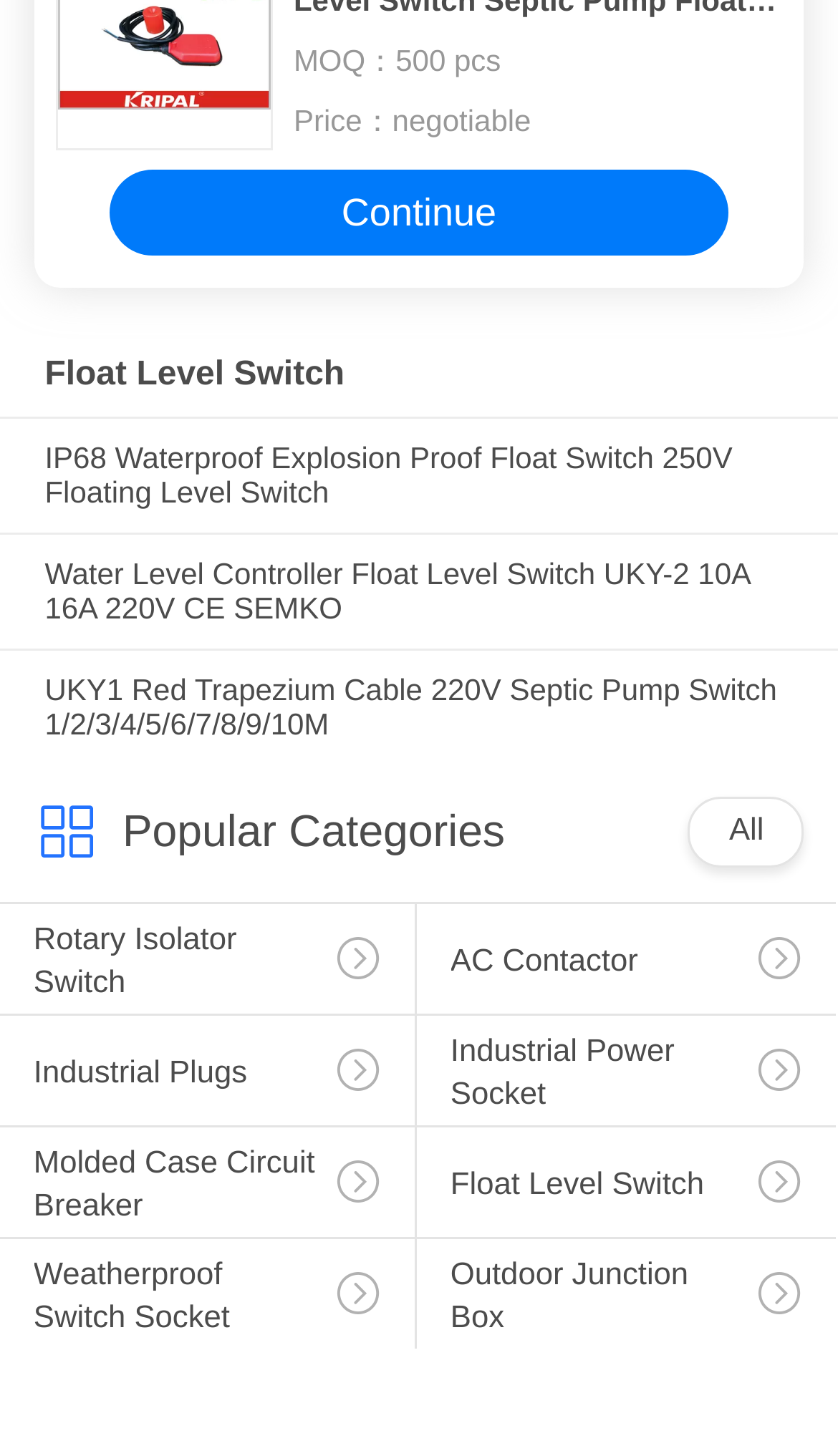Based on the visual content of the image, answer the question thoroughly: What type of product is being showcased?

The webpage is showcasing different types of float level switches, as evident from the links and headings on the webpage, such as 'Float Level Switch', 'IP68 Waterproof Explosion Proof Float Switch 250V Floating Level Switch', and more.